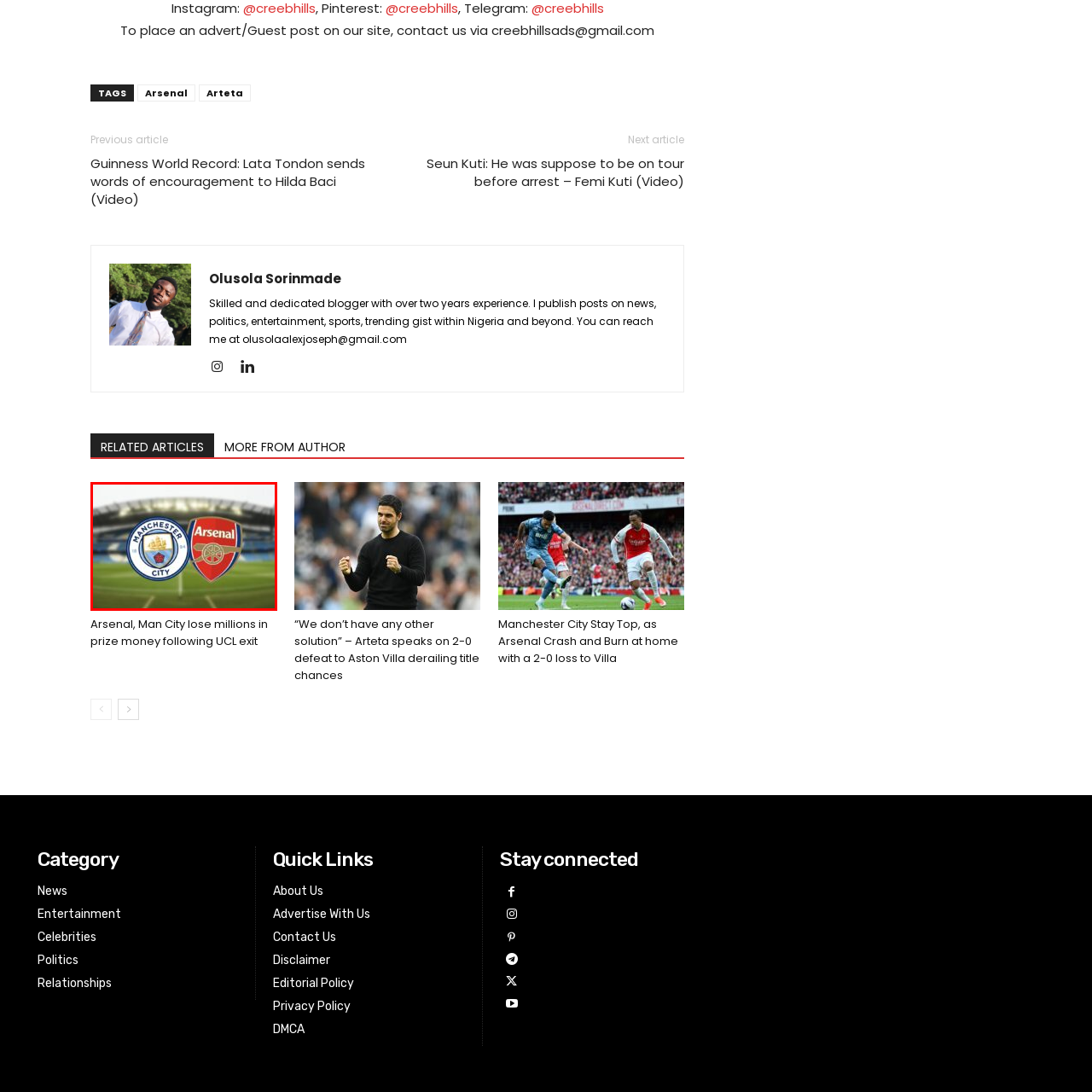What is featured on the Arsenal logo?
Pay attention to the section of the image highlighted by the red bounding box and provide a comprehensive answer to the question.

The Arsenal logo is predominantly red and features a cannon, which represents the club's rich traditions and storied past.